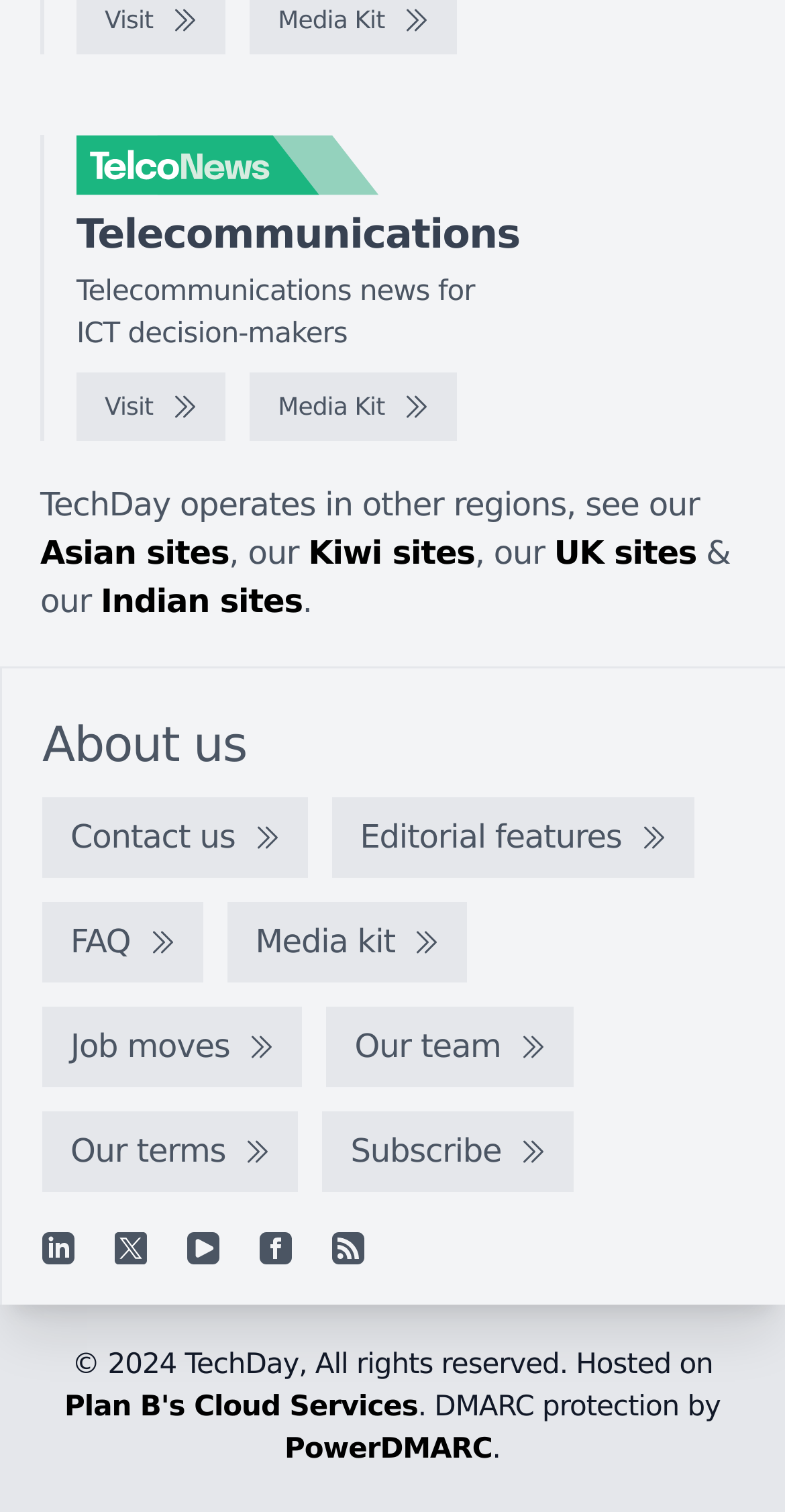Determine the bounding box coordinates of the area to click in order to meet this instruction: "Contact us".

[0.054, 0.528, 0.392, 0.581]